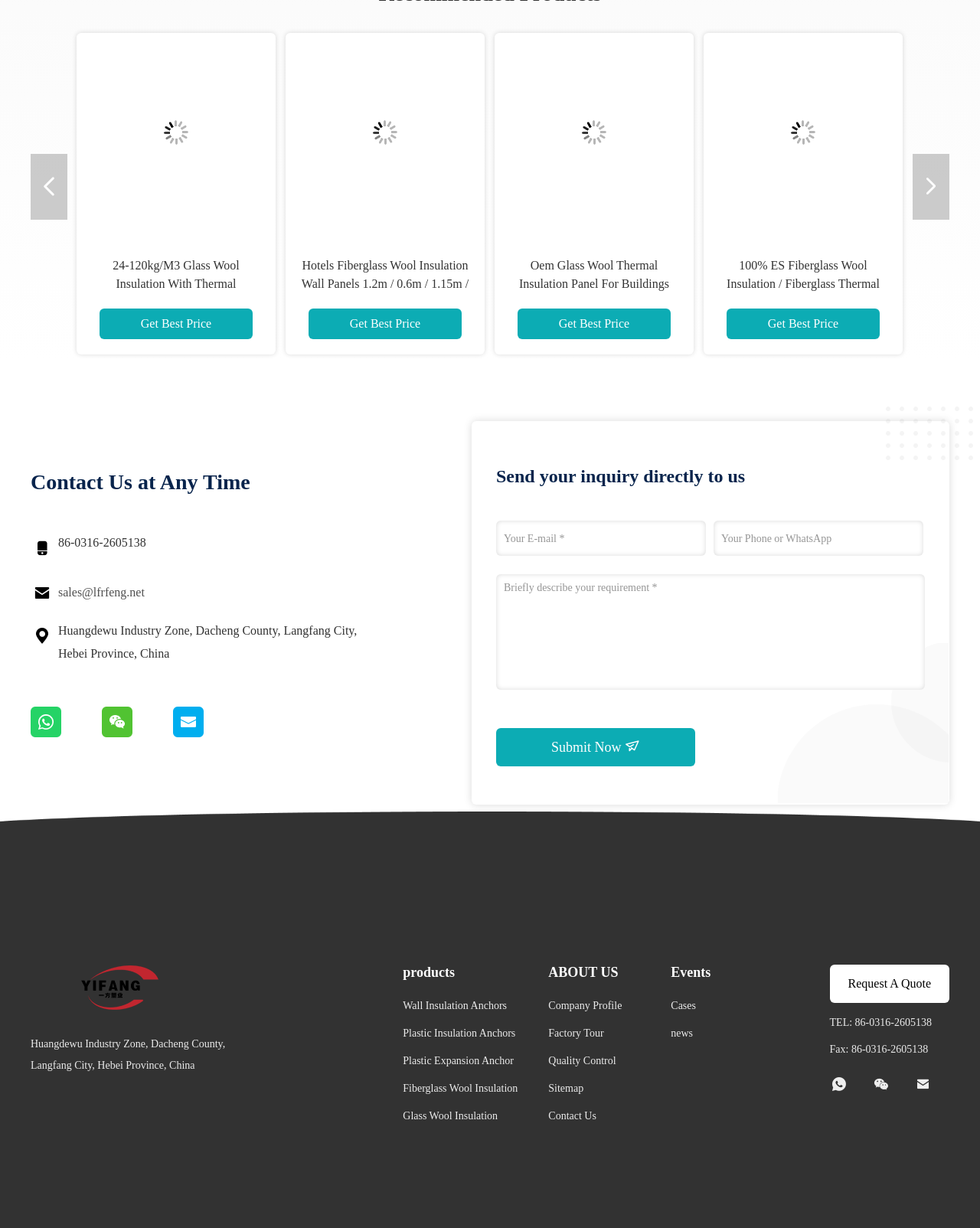Respond to the question below with a concise word or phrase:
What types of products are listed on the webpage?

Insulation products